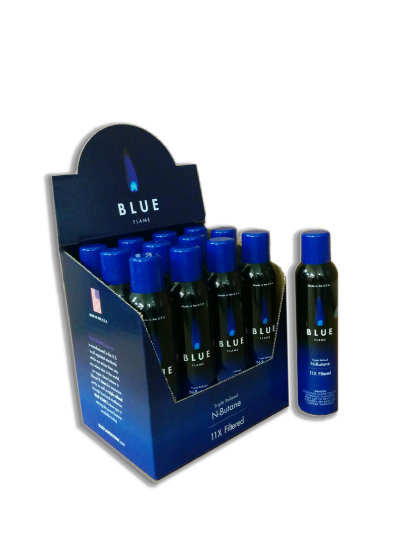Describe the image in great detail, covering all key points.

The image showcases a display box containing twelve cans of "Blue Flame Butane," each can featuring a sleek design with a blue top and a black body. The bold label indicates that the contents are pure N-Butane, specifically filtered eleven times for maximum purity. Positioned prominently on the display is the phrase "Blue Flame," accompanied by the logo, which features a stylized flame graphic, emphasizing the product's quality. The display reflects a tidy arrangement, highlighting both the product's appeal and its utility for various applications, such as refilling lighters, kitchen torches, and camping stoves. On the side of the box is informative text that outlines the safety standards and the environmental benefits of using this food-grade butane. This presentation suggests a focus on quality and safety for consumers looking for reliable fuel options.